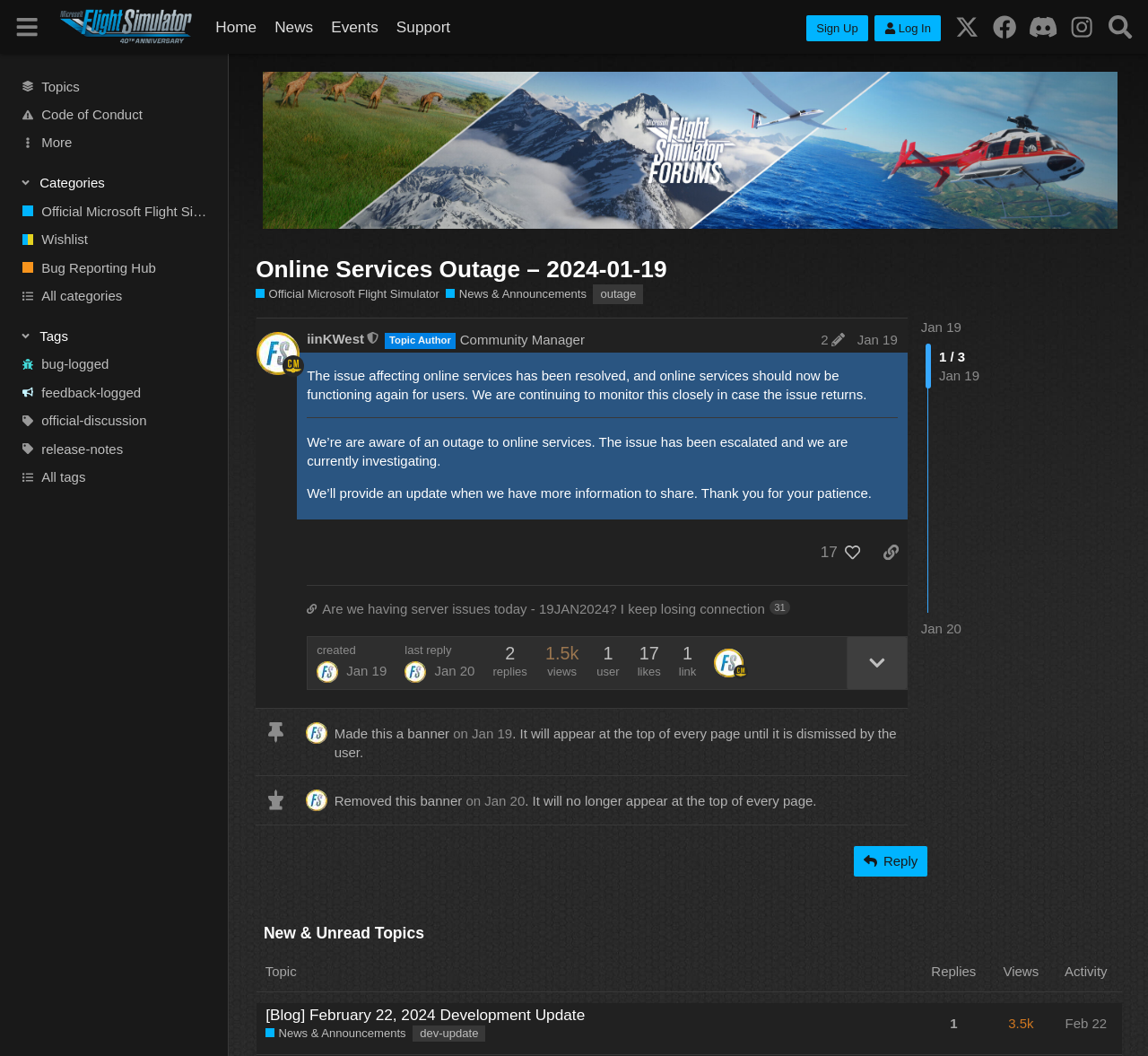What is the current version of Microsoft Flight Simulator?
Observe the image and answer the question with a one-word or short phrase response.

1.36.2.0